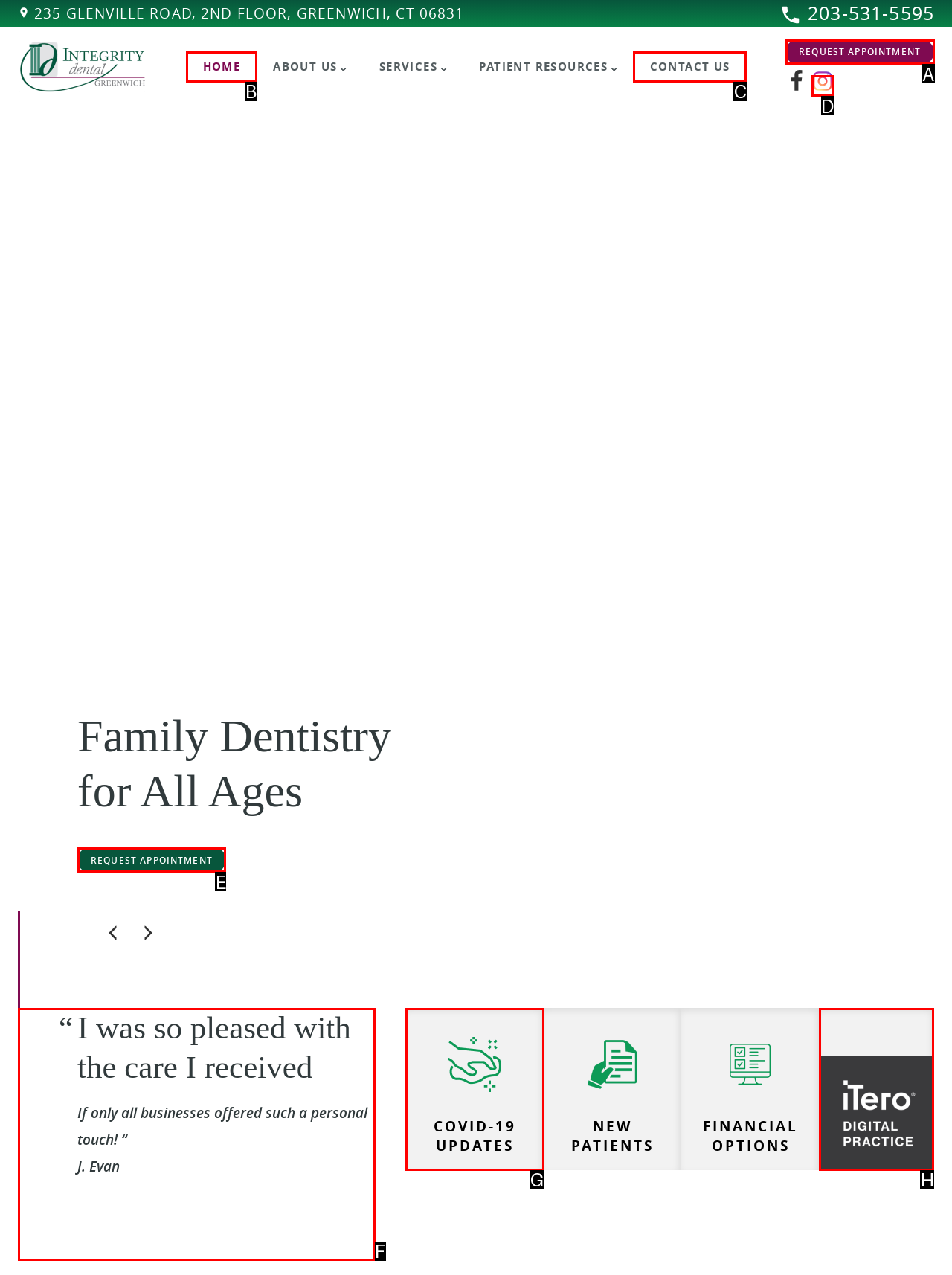Choose the option that matches the following description: parent_node: COVID-19 UPDATES
Answer with the letter of the correct option.

H